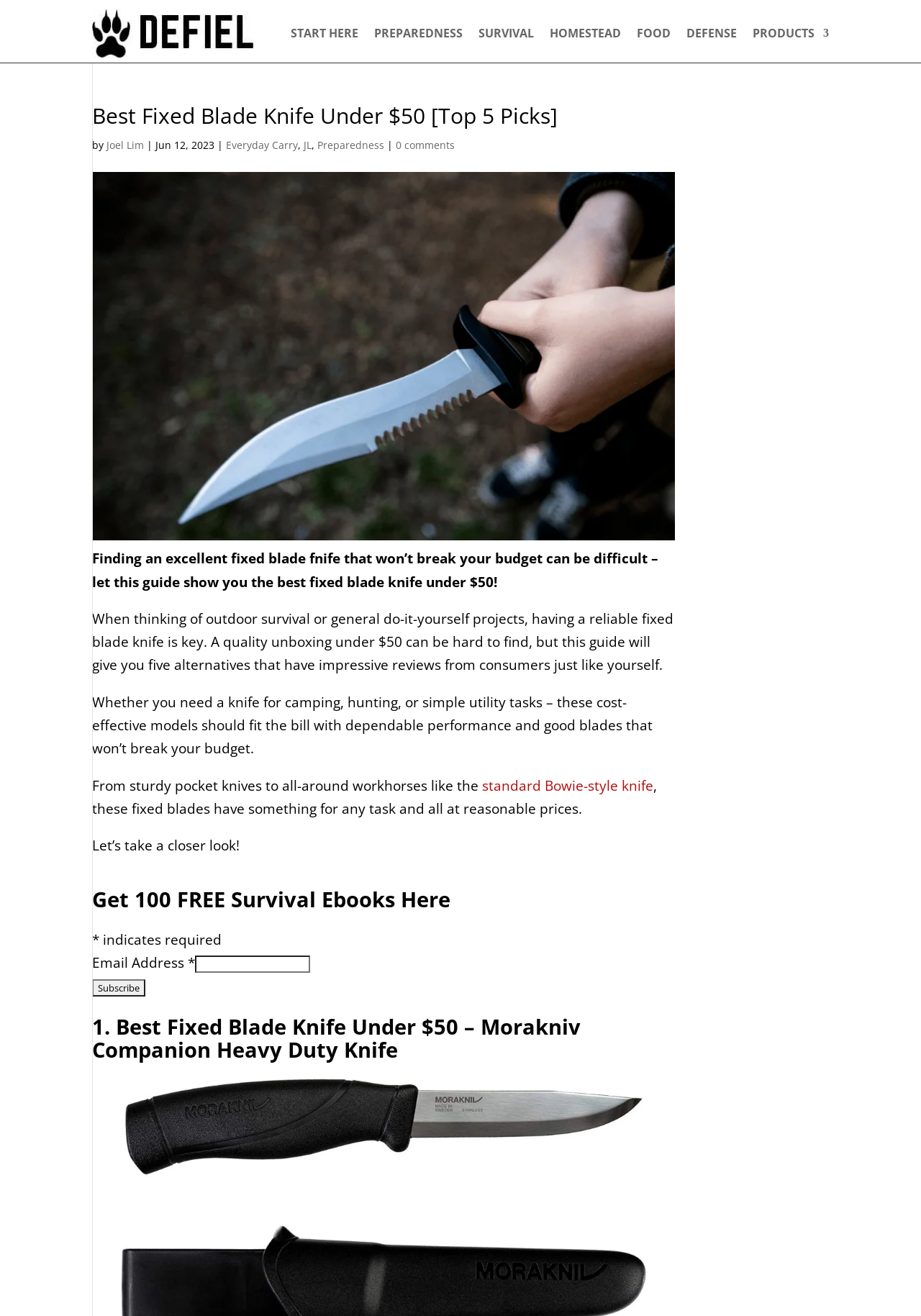Bounding box coordinates are specified in the format (top-left x, top-left y, bottom-right x, bottom-right y). All values are floating point numbers bounded between 0 and 1. Please provide the bounding box coordinate of the region this sentence describes: name="subscribe" value="Subscribe"

[0.1, 0.744, 0.158, 0.757]